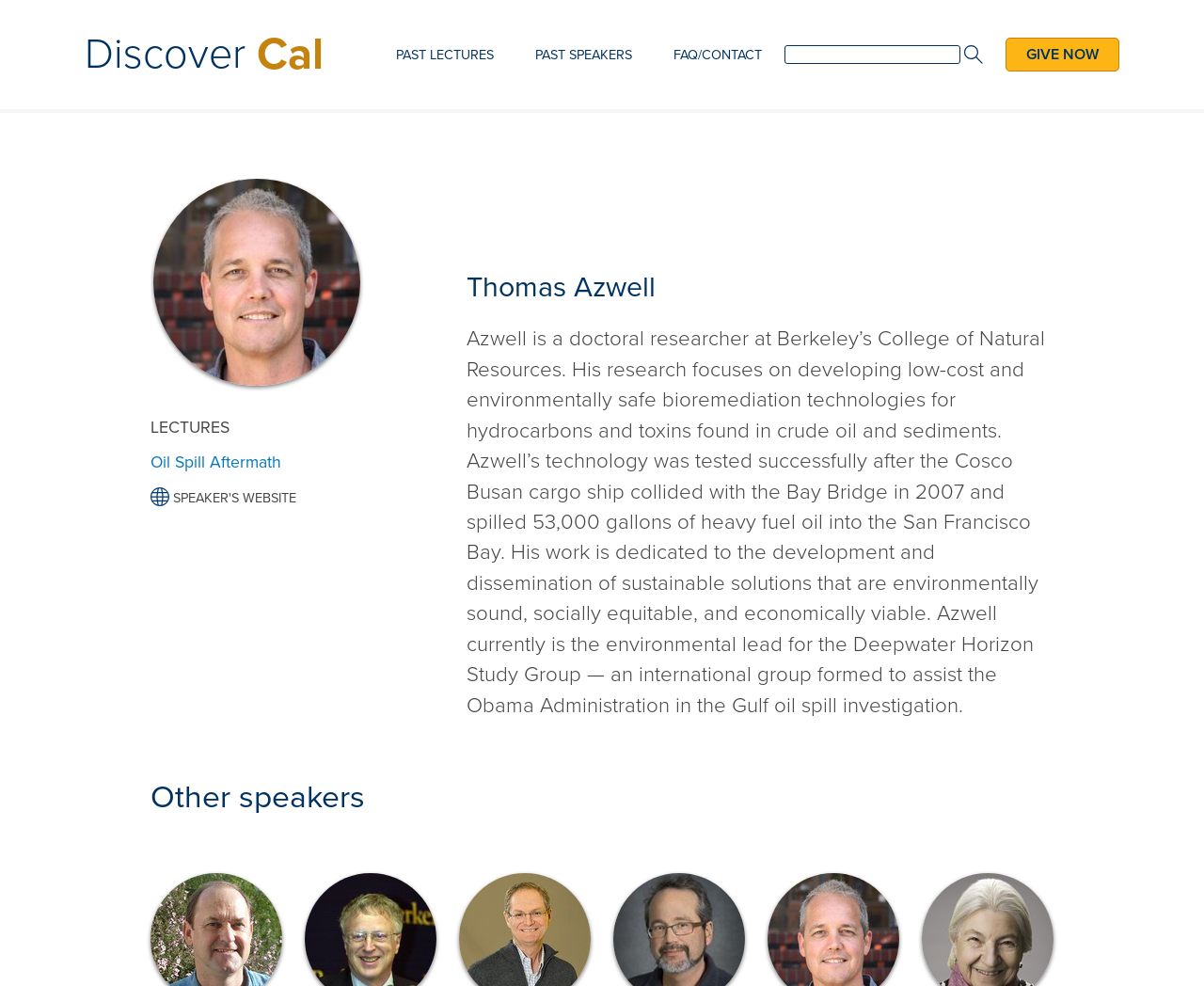Locate the bounding box of the UI element based on this description: "FAQ/Contact". Provide four float numbers between 0 and 1 as [left, top, right, bottom].

[0.559, 0.047, 0.633, 0.063]